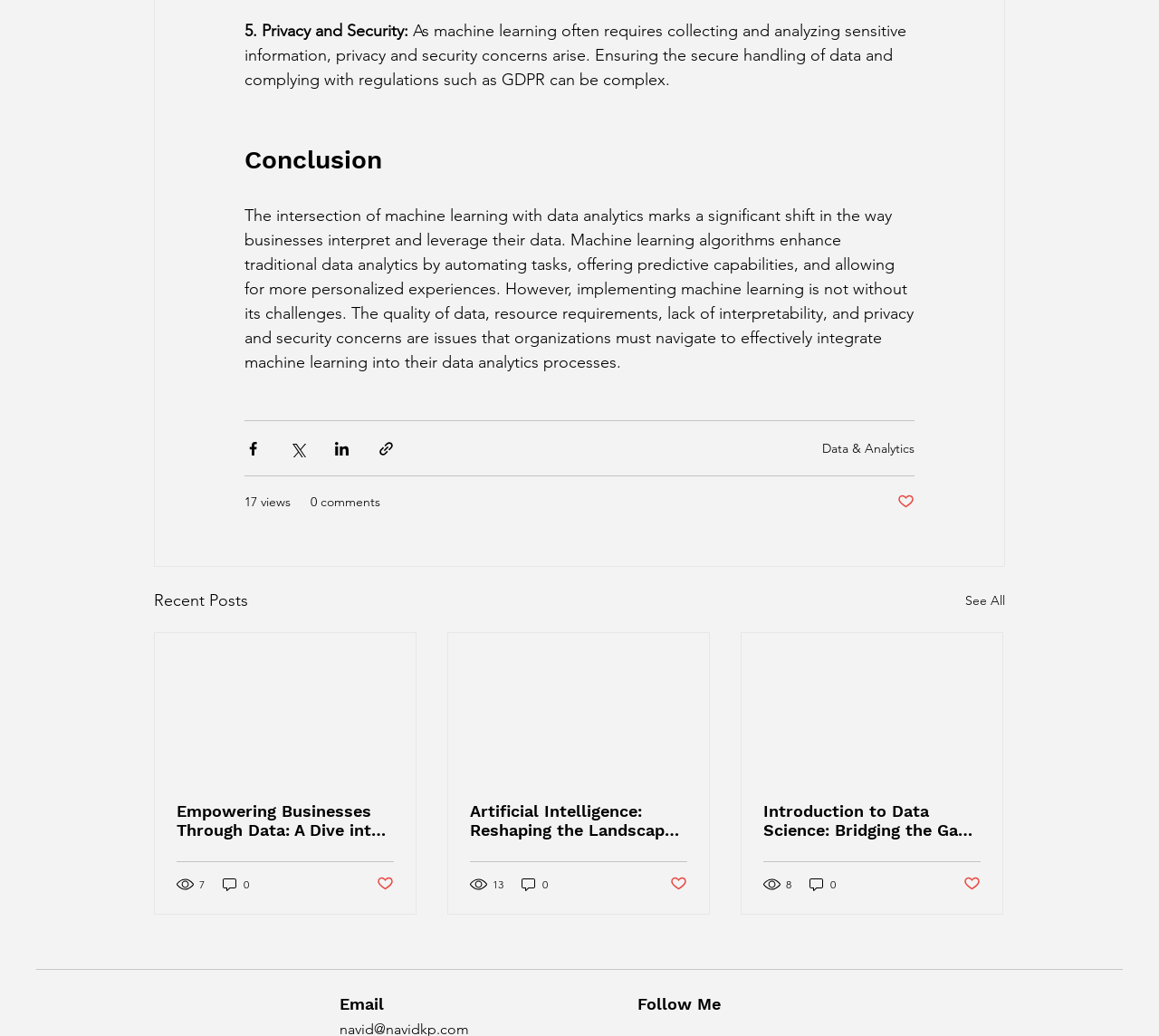How many recent posts are displayed?
Using the screenshot, give a one-word or short phrase answer.

3